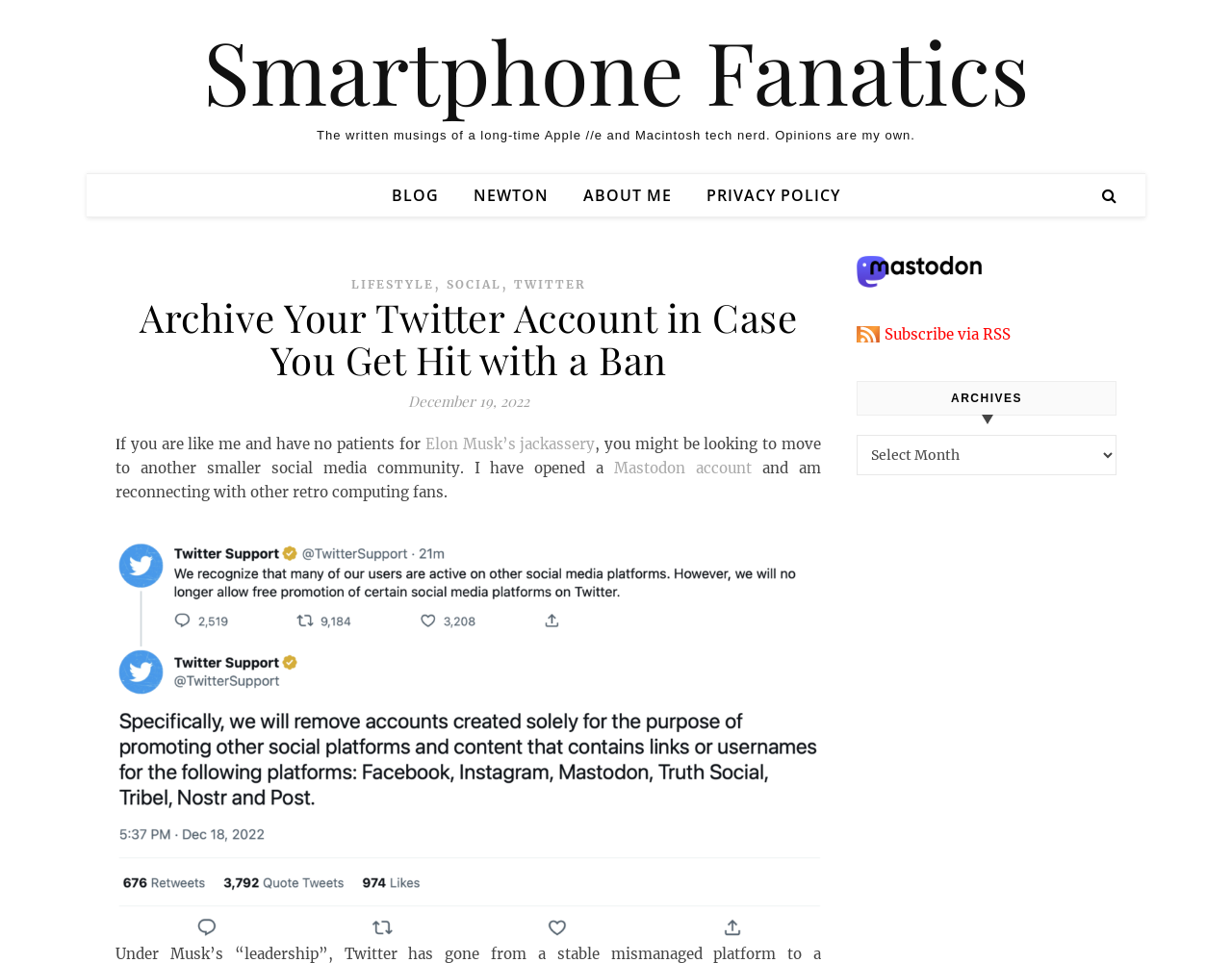Bounding box coordinates are specified in the format (top-left x, top-left y, bottom-right x, bottom-right y). All values are floating point numbers bounded between 0 and 1. Please provide the bounding box coordinate of the region this sentence describes: twitter

[0.417, 0.288, 0.475, 0.303]